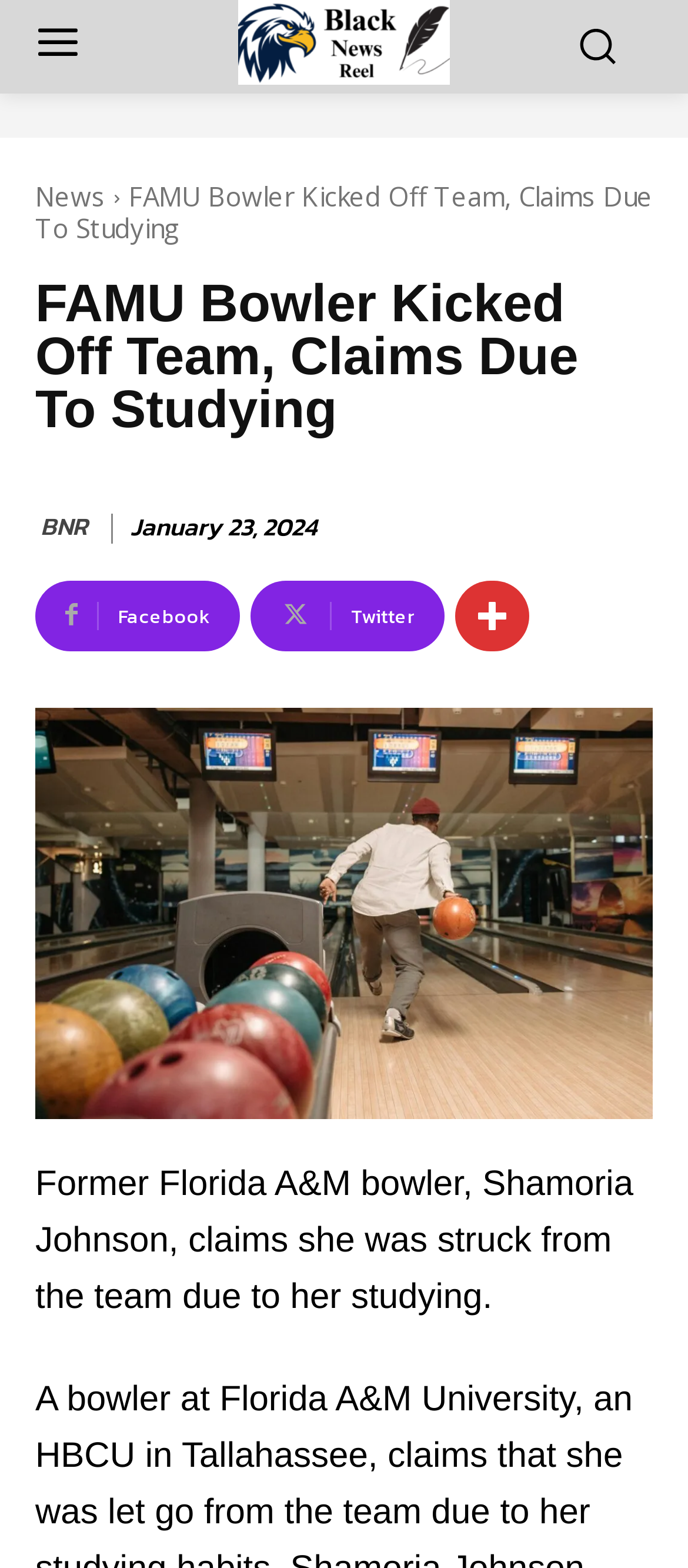What is the category of this news article?
Look at the screenshot and respond with a single word or phrase.

News